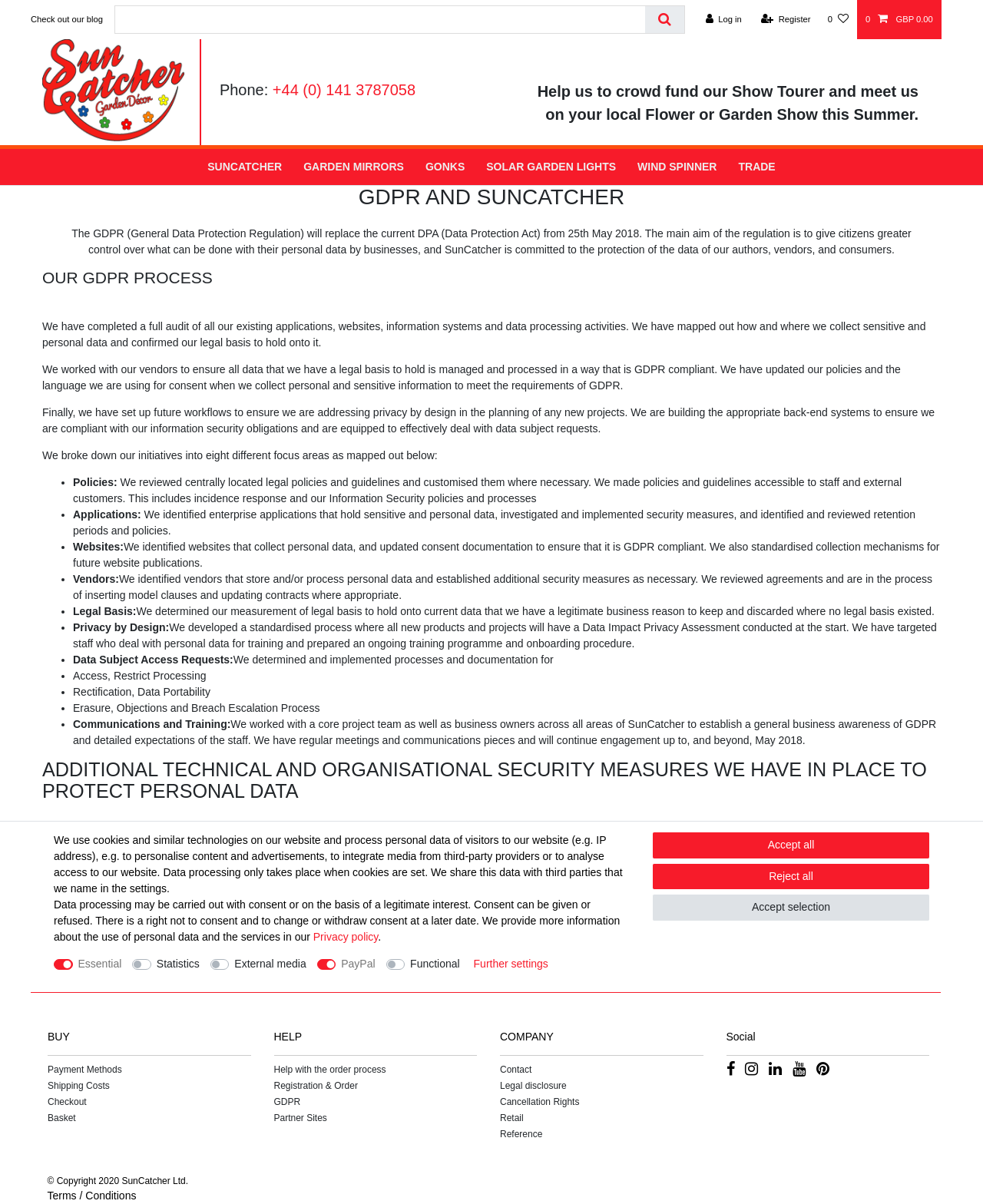What is the principal heading displayed on the webpage?

GDPR AND SUNCATCHER
